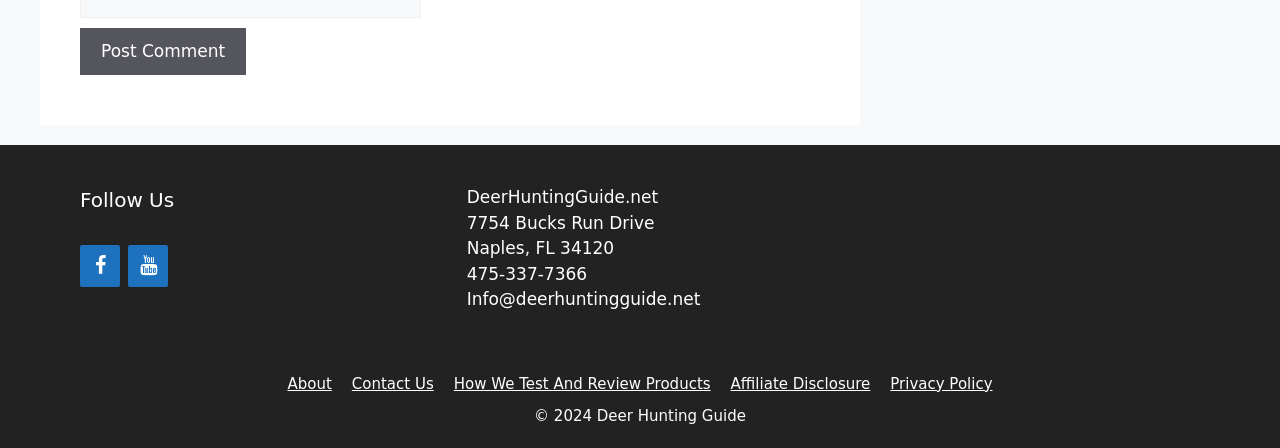What is the contact phone number?
Using the picture, provide a one-word or short phrase answer.

475-337-7366